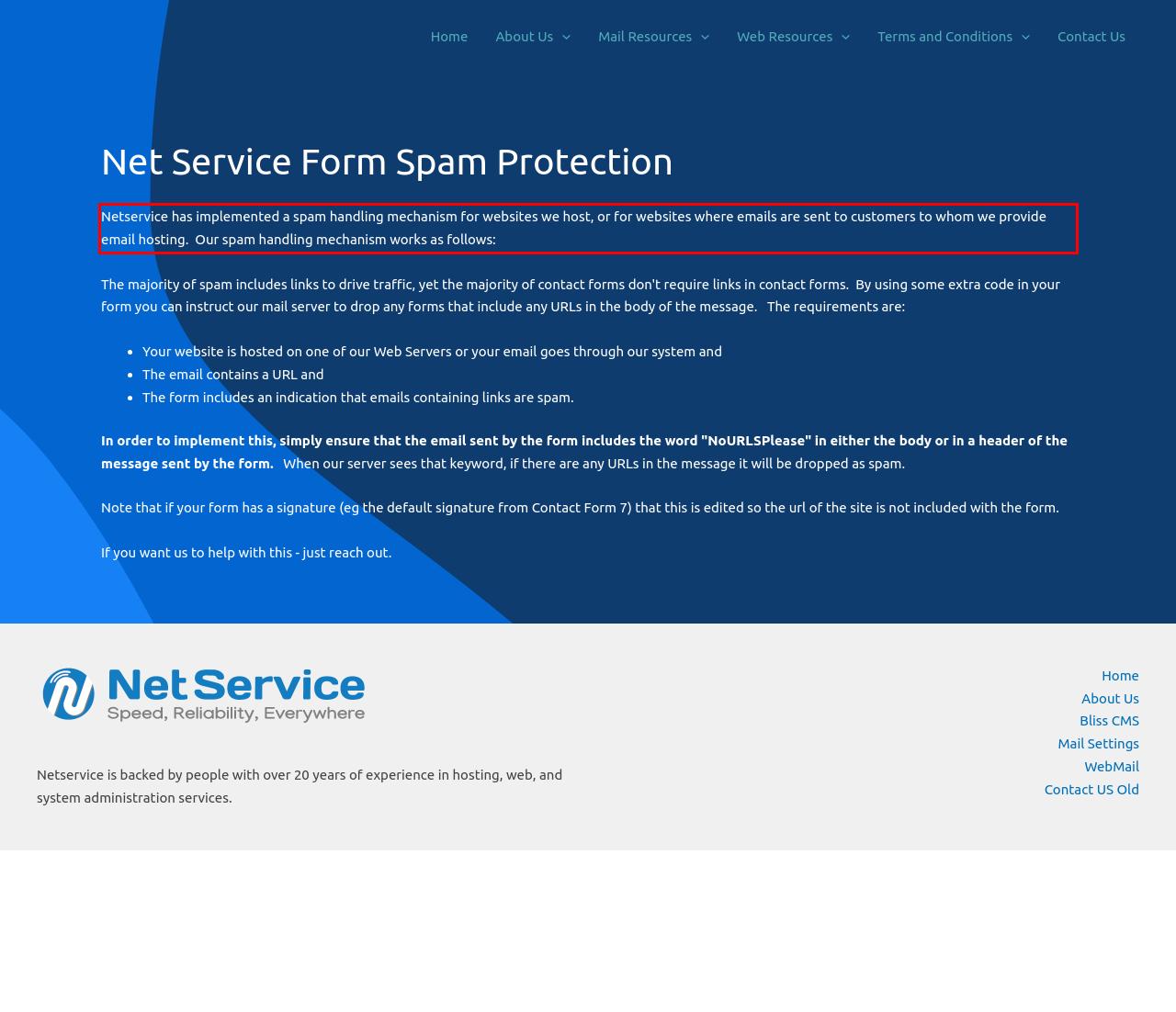Within the screenshot of a webpage, identify the red bounding box and perform OCR to capture the text content it contains.

Netservice has implemented a spam handling mechanism for websites we host, or for websites where emails are sent to customers to whom we provide email hosting. Our spam handling mechanism works as follows: